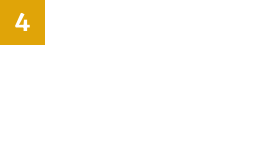What is the broader context of the image?
From the image, respond with a single word or phrase.

Civil disobedience and protests